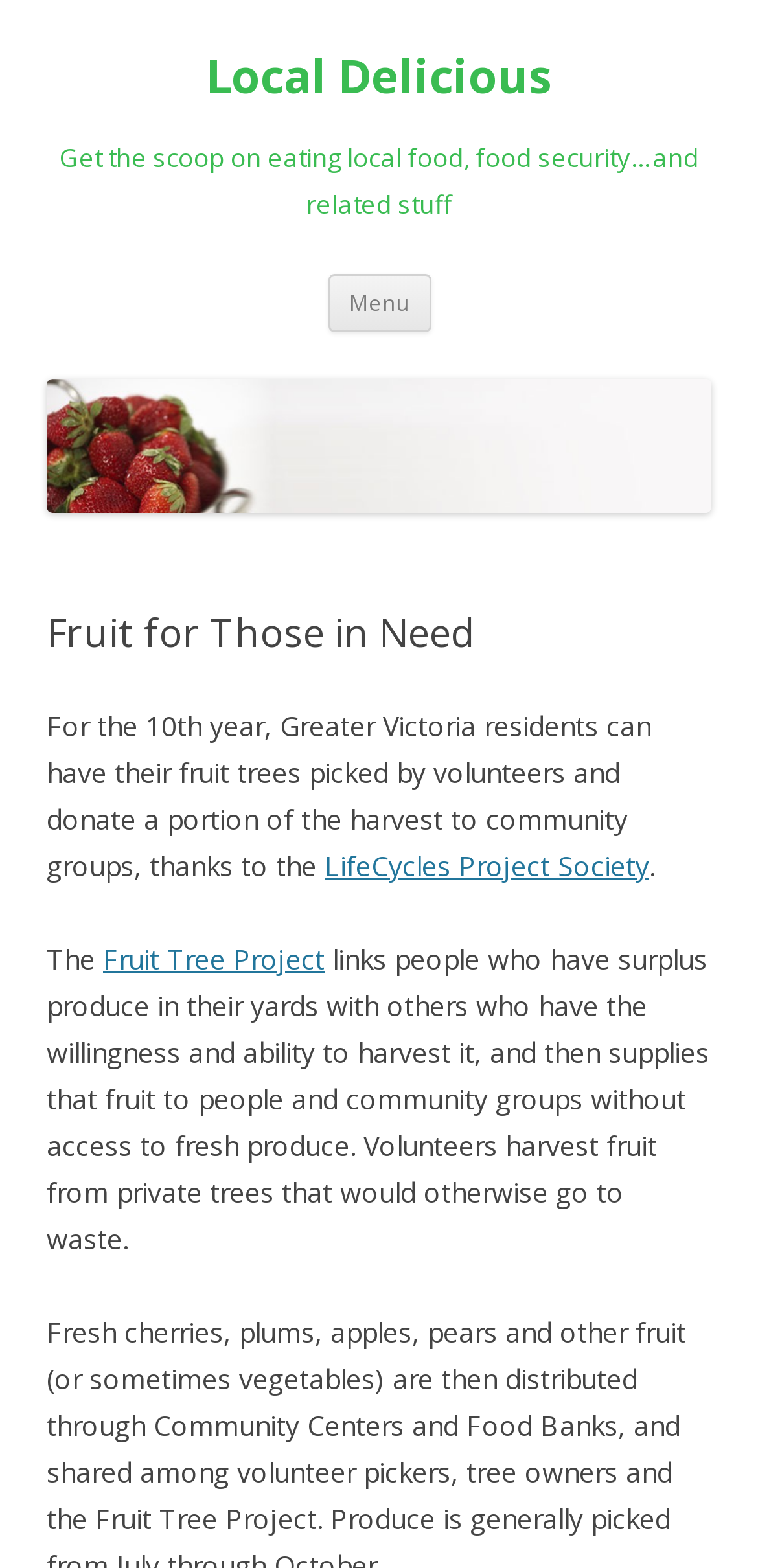Examine the image and give a thorough answer to the following question:
How long has the LifeCycles Project been running?

The text on the webpage states 'For the 10th year, Greater Victoria residents can have their fruit trees picked by volunteers and donate a portion of the harvest to community groups, thanks to the LifeCycles Project'. Therefore, the LifeCycles Project has been running for 10 years.